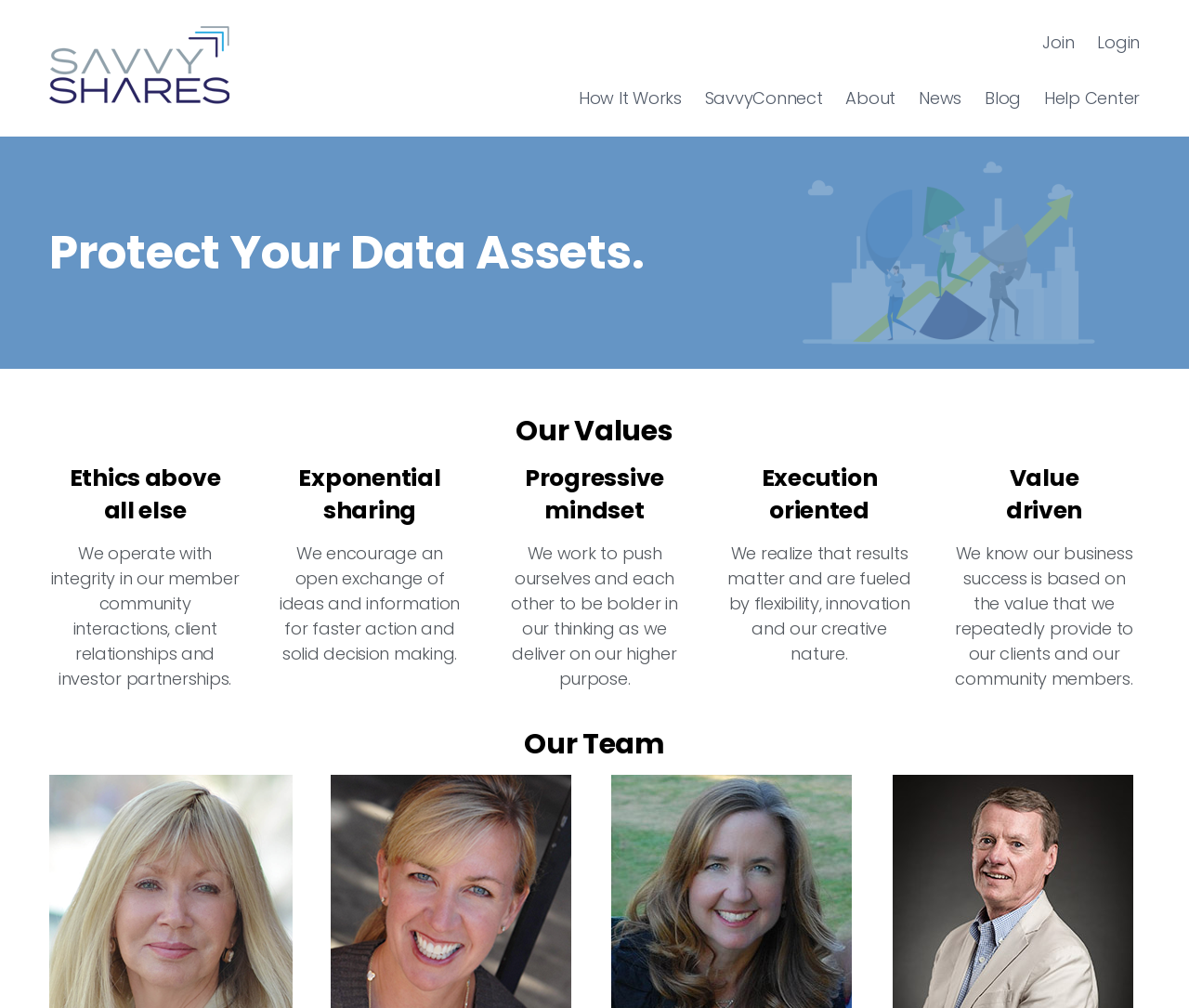Can you specify the bounding box coordinates of the area that needs to be clicked to fulfill the following instruction: "Go to the About page"?

[0.711, 0.086, 0.753, 0.109]